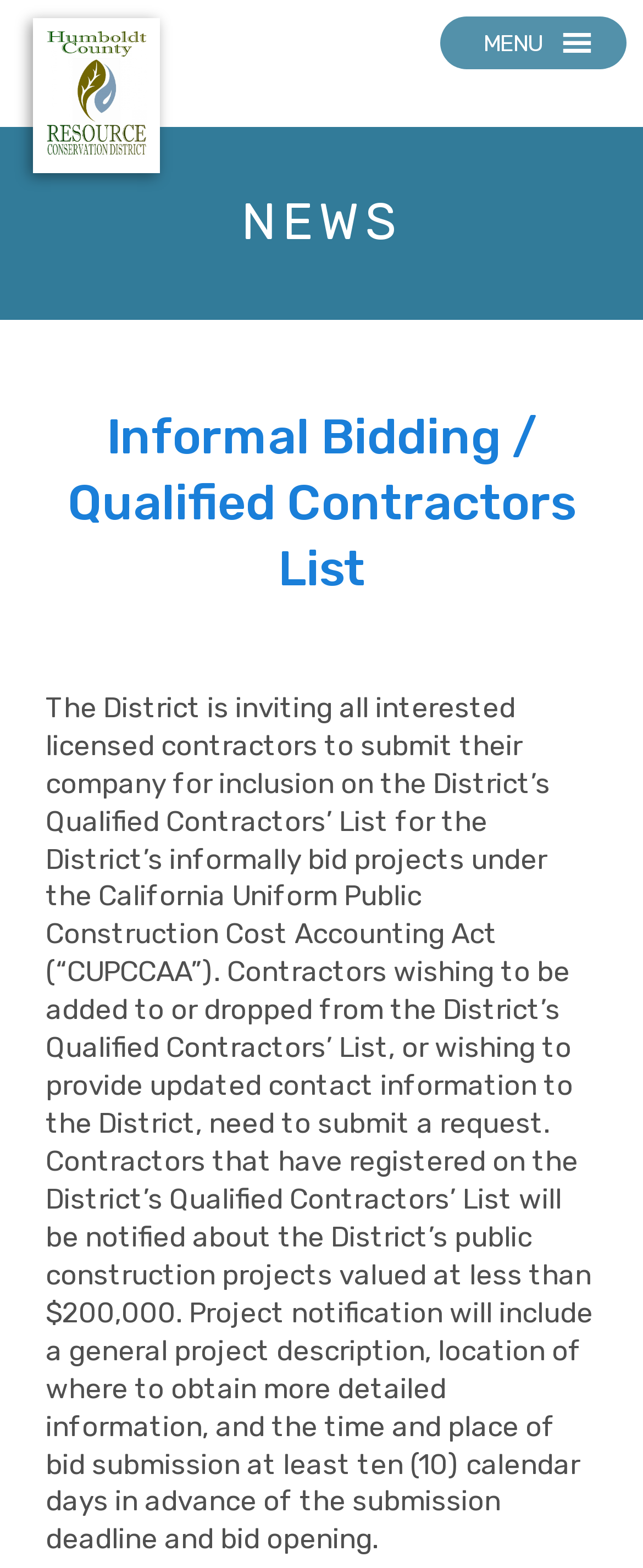For the following element description, predict the bounding box coordinates in the format (top-left x, top-left y, bottom-right x, bottom-right y). All values should be floating point numbers between 0 and 1. Description: MENUMENU

[0.731, 0.011, 0.928, 0.045]